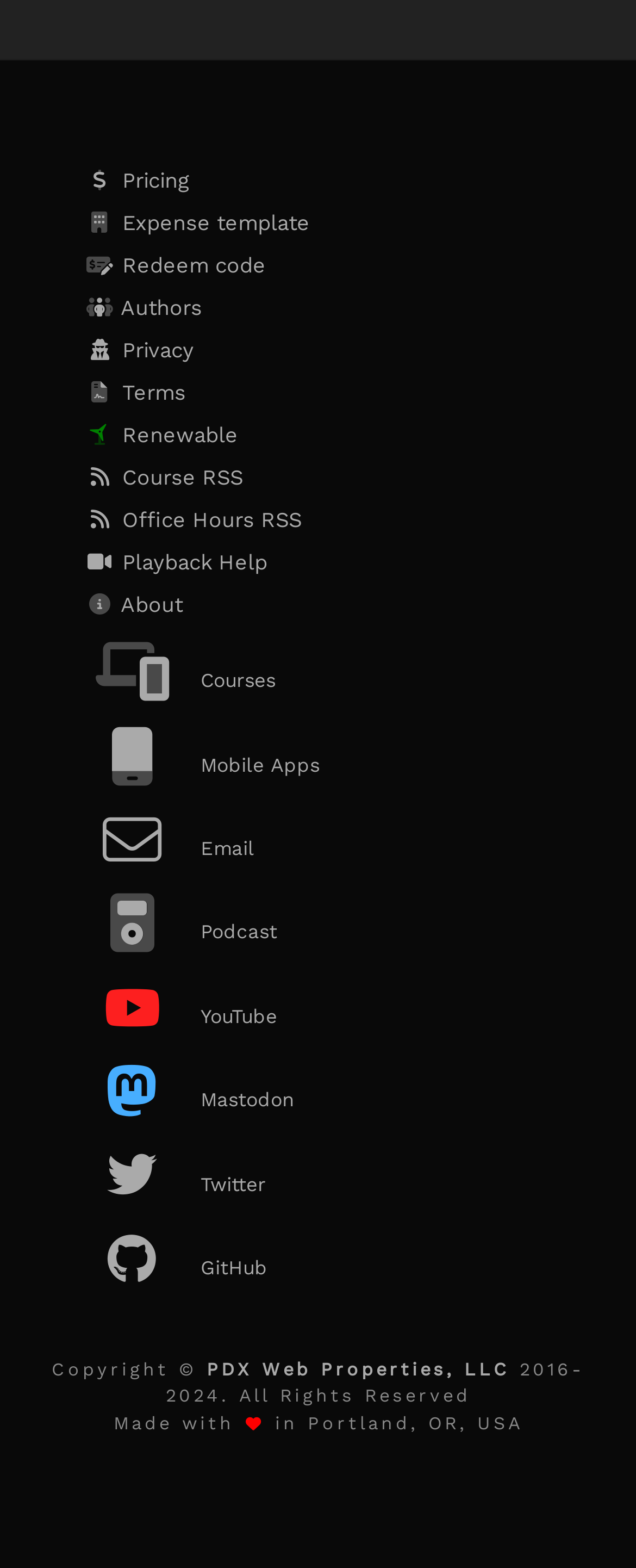Provide a brief response to the question below using one word or phrase:
What is the last link in the menu?

GitHub